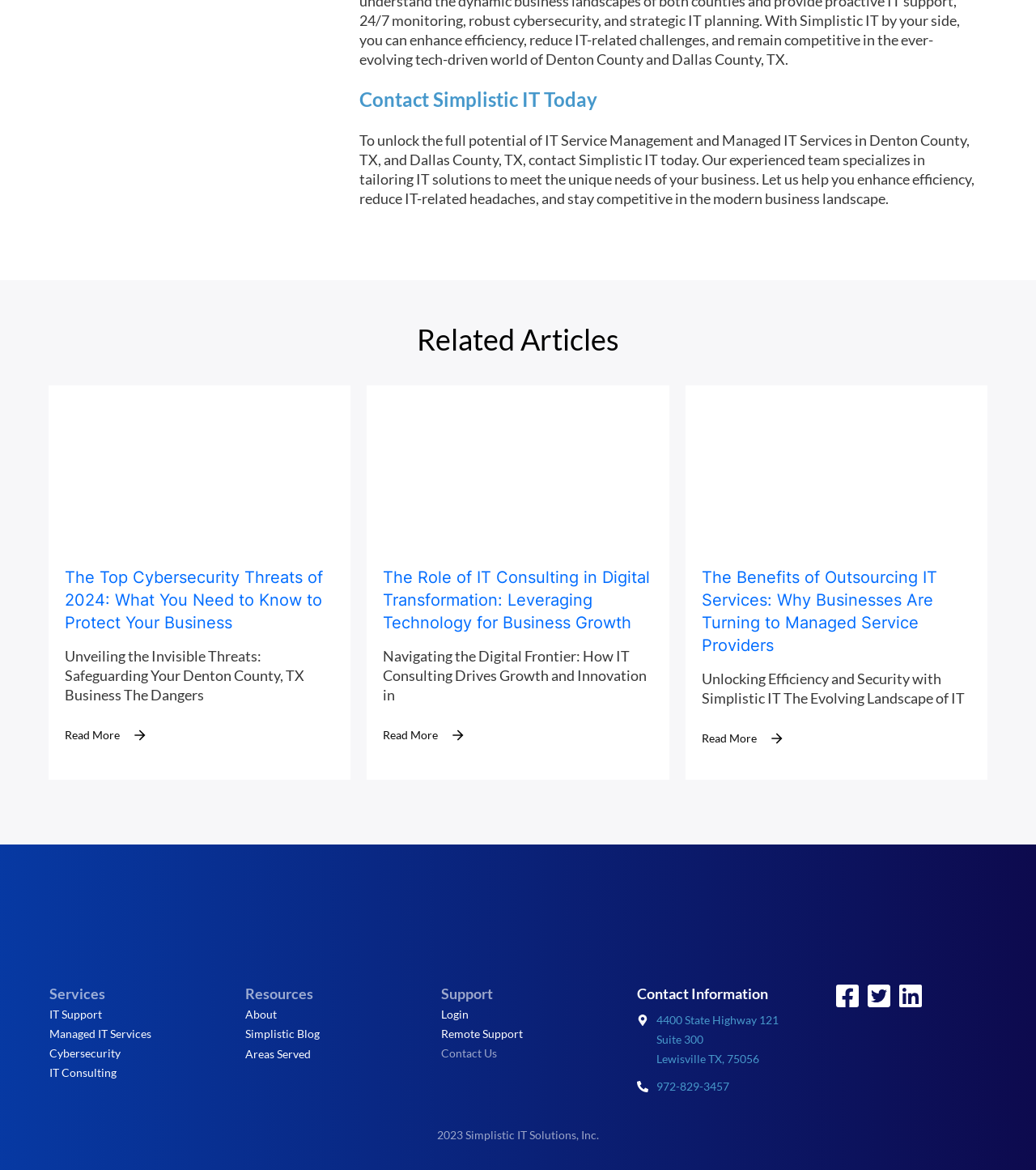Pinpoint the bounding box coordinates of the area that must be clicked to complete this instruction: "Visit the Simplistic Blog".

[0.237, 0.878, 0.309, 0.89]